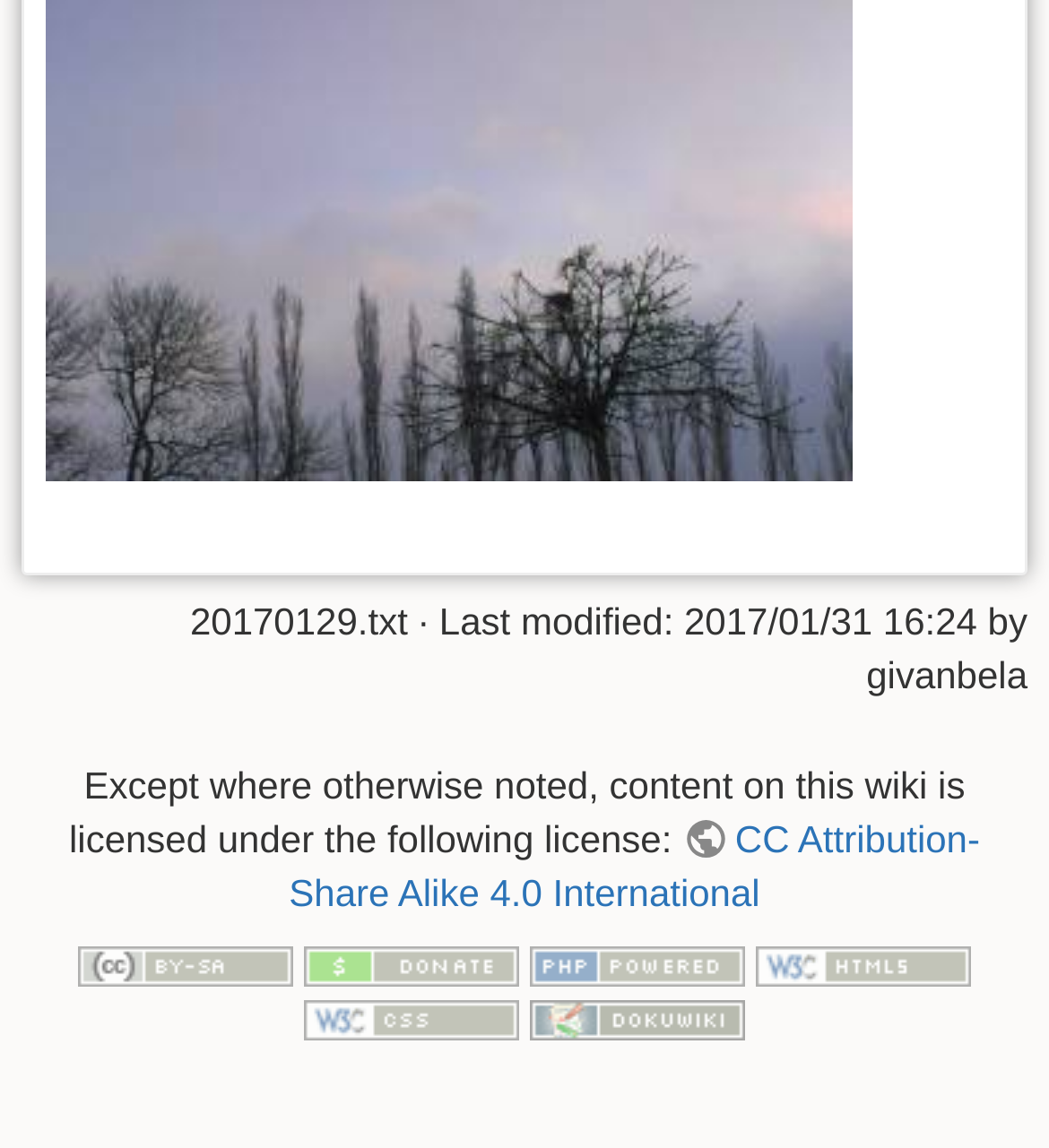Please indicate the bounding box coordinates for the clickable area to complete the following task: "Check PHP version". The coordinates should be specified as four float numbers between 0 and 1, i.e., [left, top, right, bottom].

[0.505, 0.82, 0.71, 0.858]